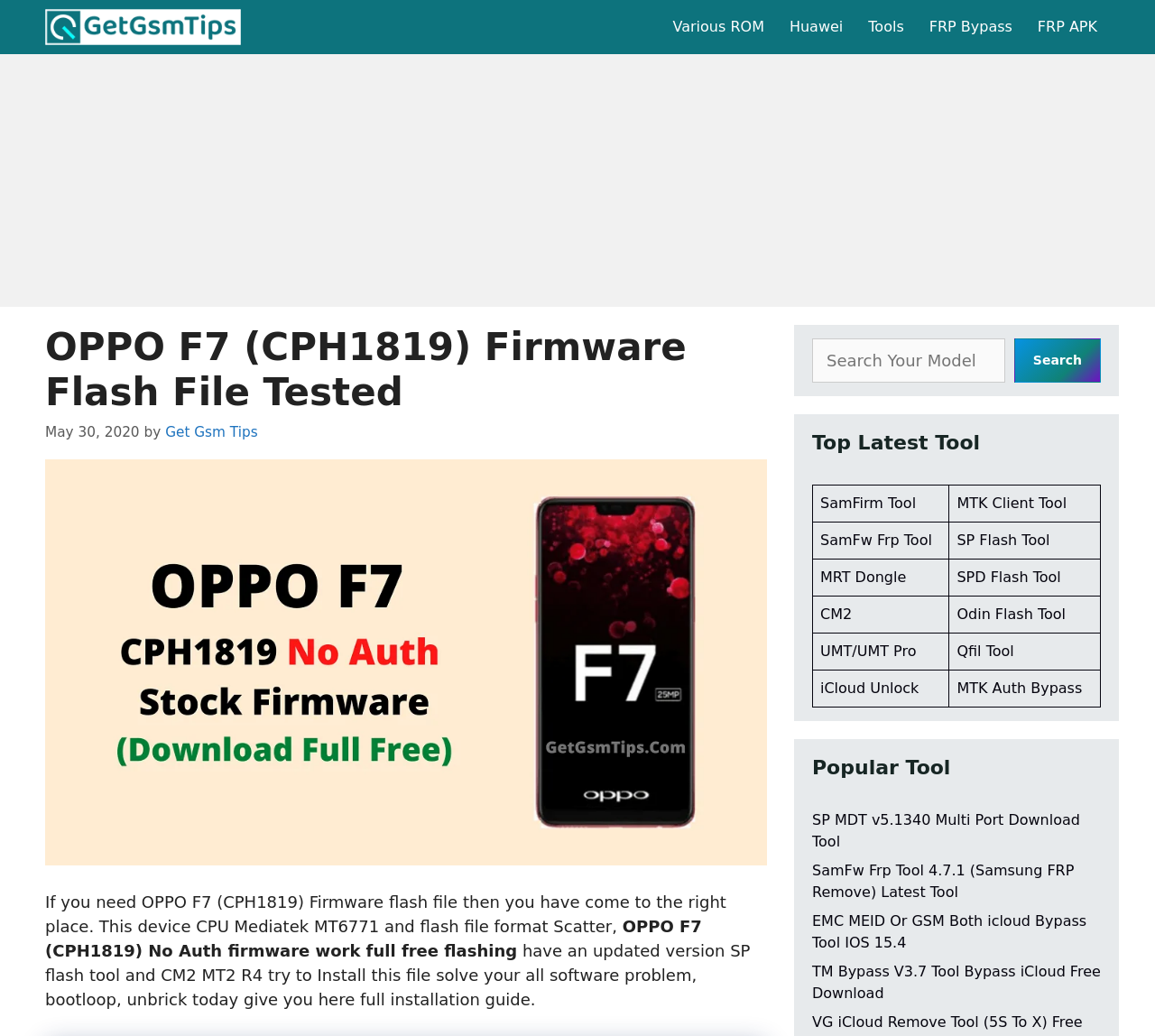Identify the bounding box coordinates of the clickable section necessary to follow the following instruction: "Click on the 'EMC MEID Or GSM Both icloud Bypass Tool IOS 15.4' link". The coordinates should be presented as four float numbers from 0 to 1, i.e., [left, top, right, bottom].

[0.703, 0.881, 0.941, 0.918]